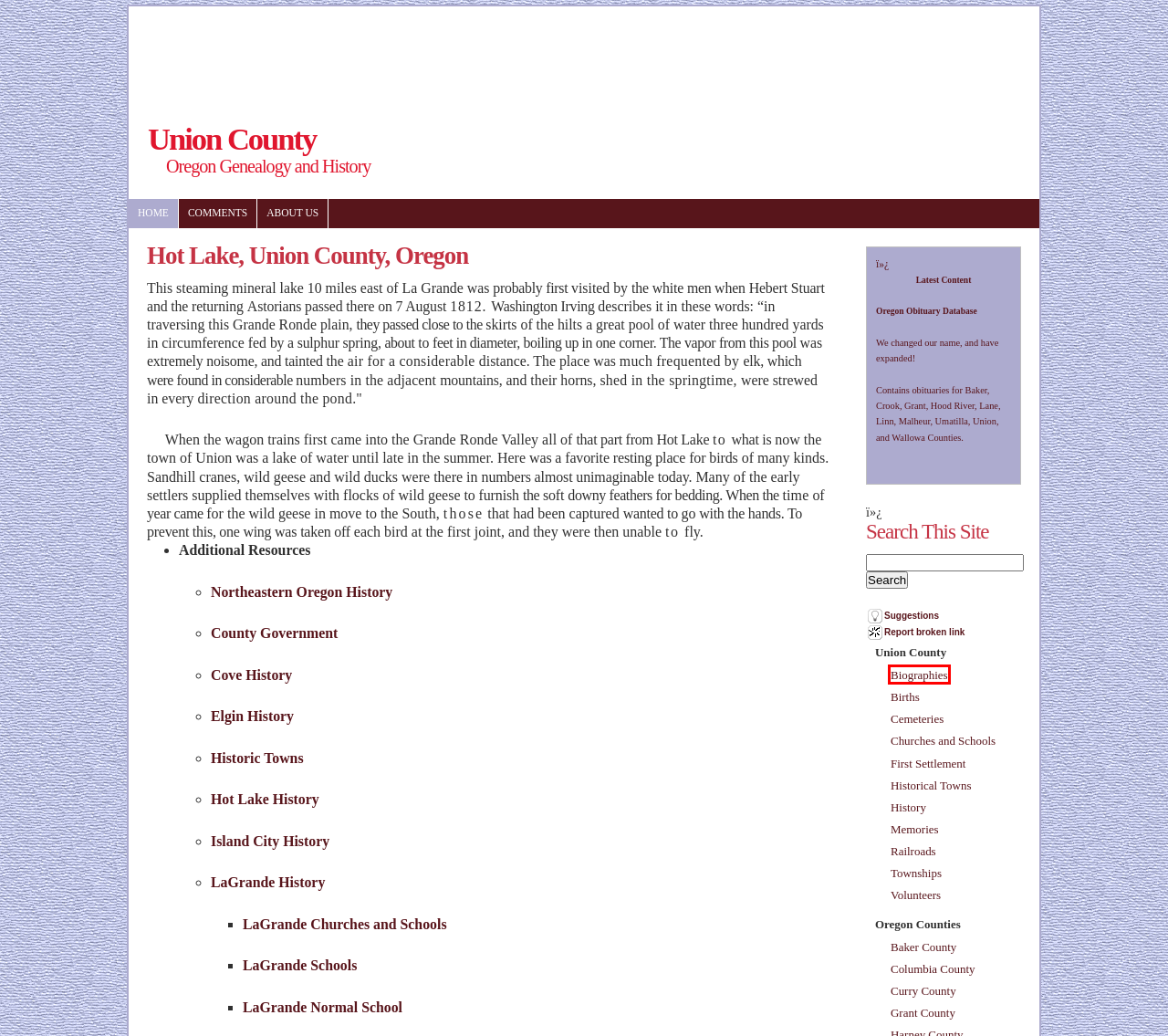You are given a screenshot of a webpage with a red rectangle bounding box. Choose the best webpage description that matches the new webpage after clicking the element in the bounding box. Here are the candidates:
A. First Settlement in Grande Ronde Valley, Union County, Oregon
B. Look-Up Volunteers, Union County, Oregon
C. Curry County, Oregon GenWeb
D. Columbia Home Page
E. Historic Union County, Oregon Towns
F. Memories and Diaries of Union County, Oregon
G. Biographies, Union County, Oregon
H. Towns of Union County, Oregon

G